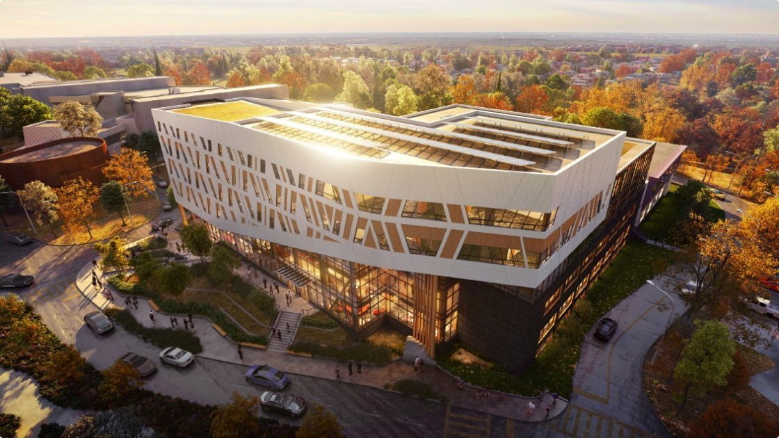Answer the question briefly using a single word or phrase: 
What is the purpose of the image?

To illustrate modern construction techniques